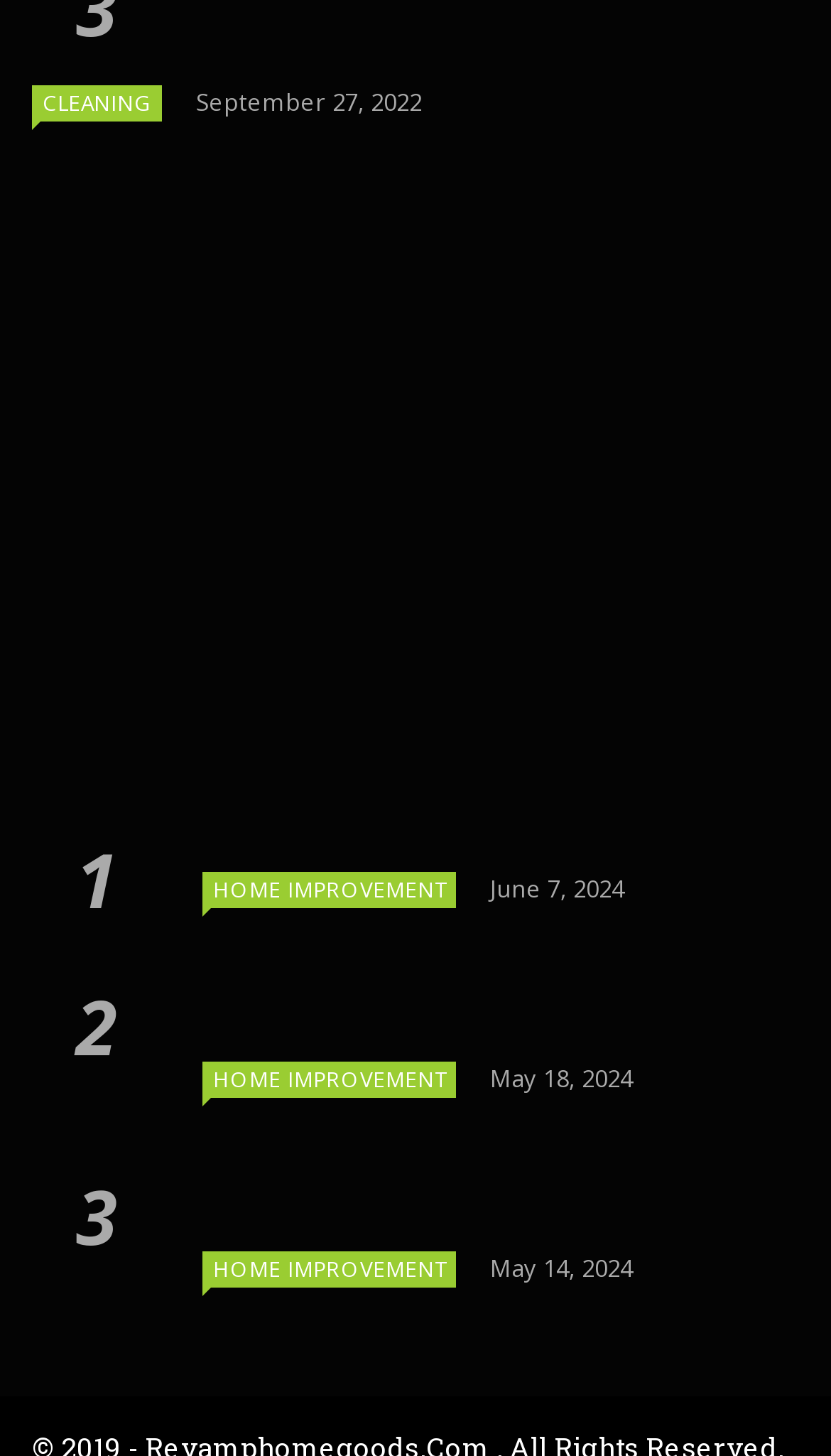Please predict the bounding box coordinates of the element's region where a click is necessary to complete the following instruction: "read 'How To Choose Color Scheme For Designing Your Garden'". The coordinates should be represented by four float numbers between 0 and 1, i.e., [left, top, right, bottom].

[0.038, 0.143, 0.962, 0.2]